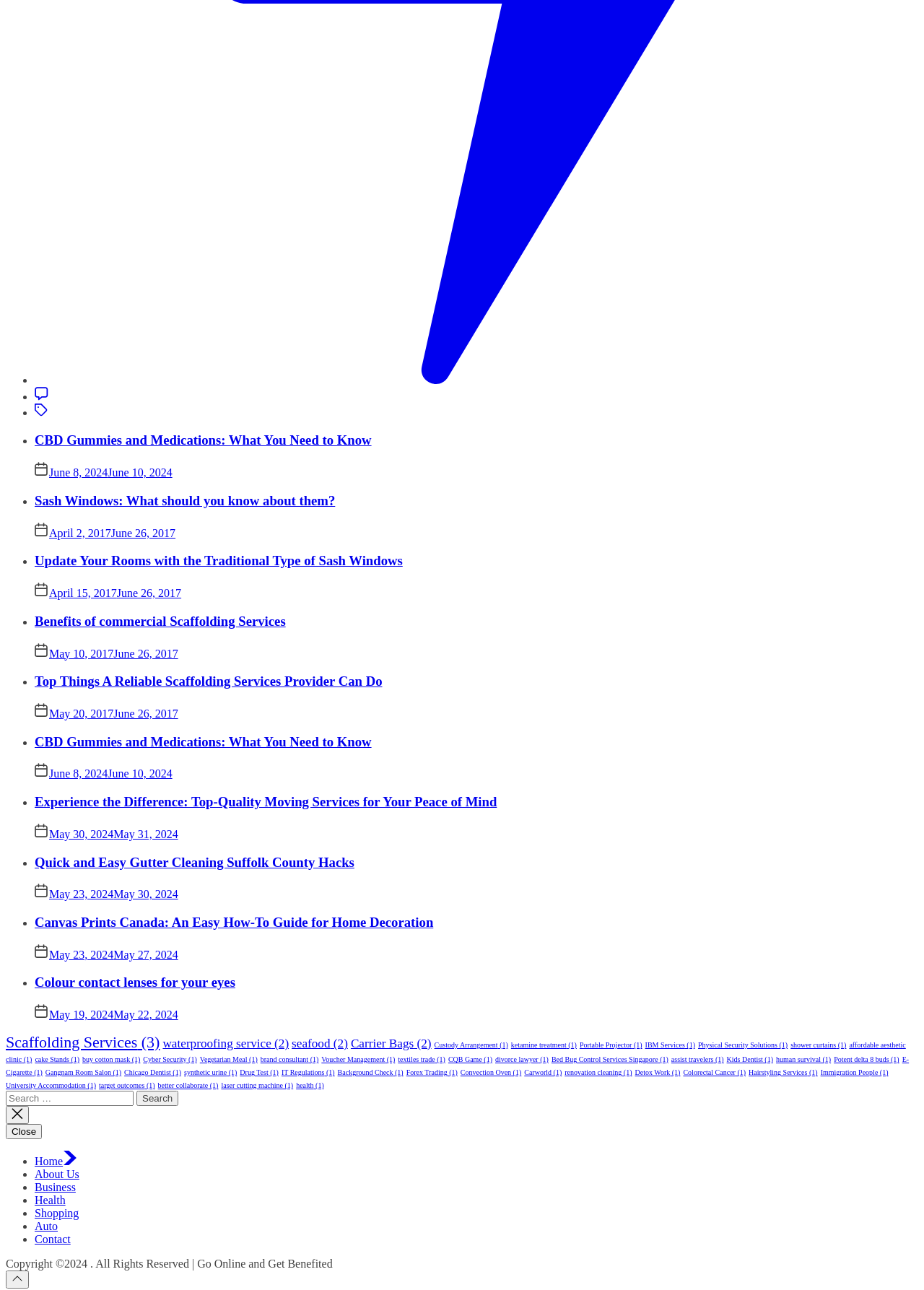What is the category of the last two links on the webpage?
Please respond to the question thoroughly and include all relevant details.

The last two links on the webpage are categorized as 'Scaffolding Services' and 'waterproofing service', which are likely related to construction or building maintenance services.